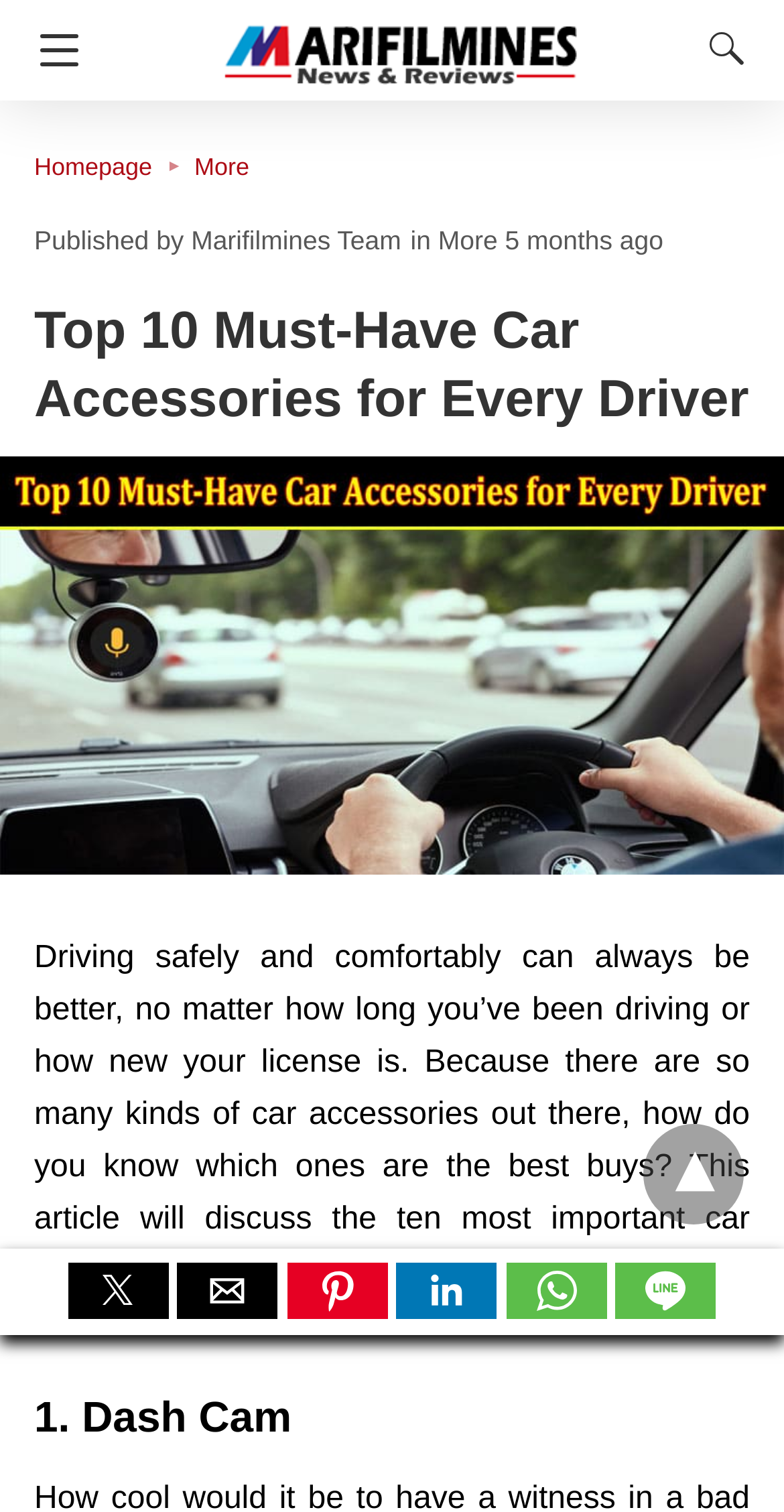Please identify the bounding box coordinates of the clickable area that will fulfill the following instruction: "Visit the homepage". The coordinates should be in the format of four float numbers between 0 and 1, i.e., [left, top, right, bottom].

[0.044, 0.101, 0.248, 0.12]